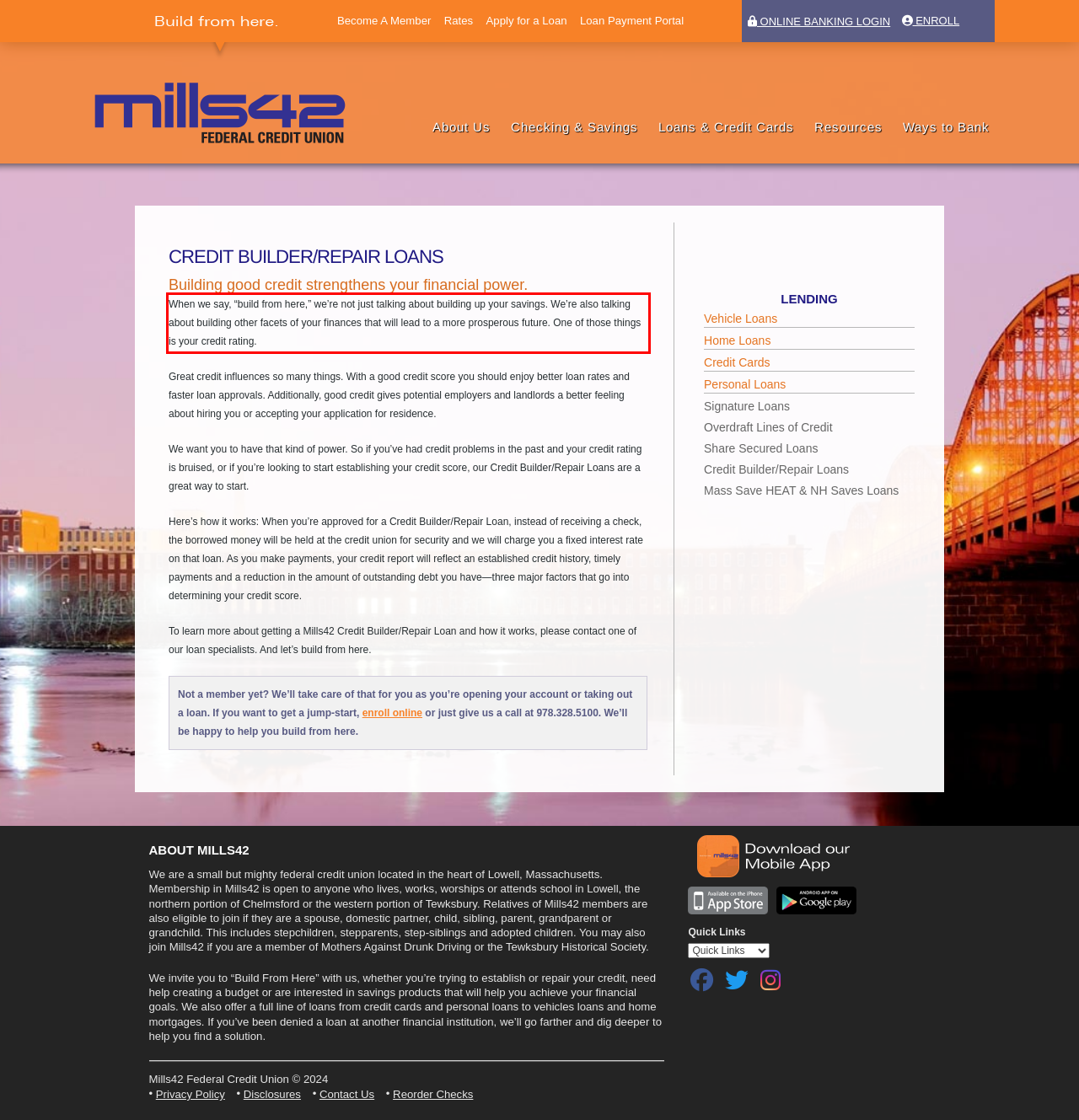Please identify and extract the text from the UI element that is surrounded by a red bounding box in the provided webpage screenshot.

When we say, “build from here,” we’re not just talking about building up your savings. We’re also talking about building other facets of your finances that will lead to a more prosperous future. One of those things is your credit rating.